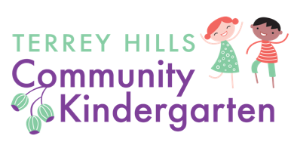What is the typeface of 'Community Kindergarten'?
Please ensure your answer is as detailed and informative as possible.

The logo of Terrey Hills Community Kindergarten includes the text 'Community Kindergarten' in a bold, purple typeface, which is a striking feature of the design.